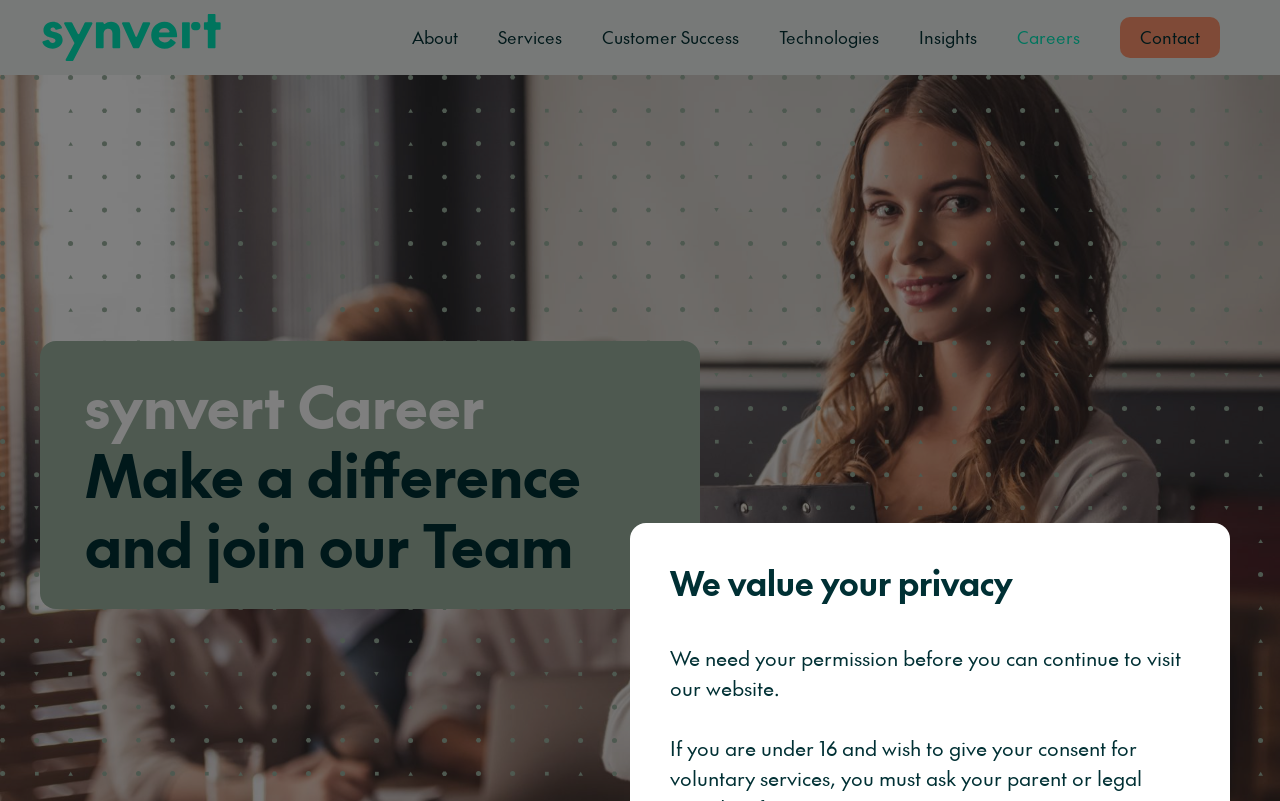How can users get in touch with the company?
Provide a short answer using one word or a brief phrase based on the image.

Contact